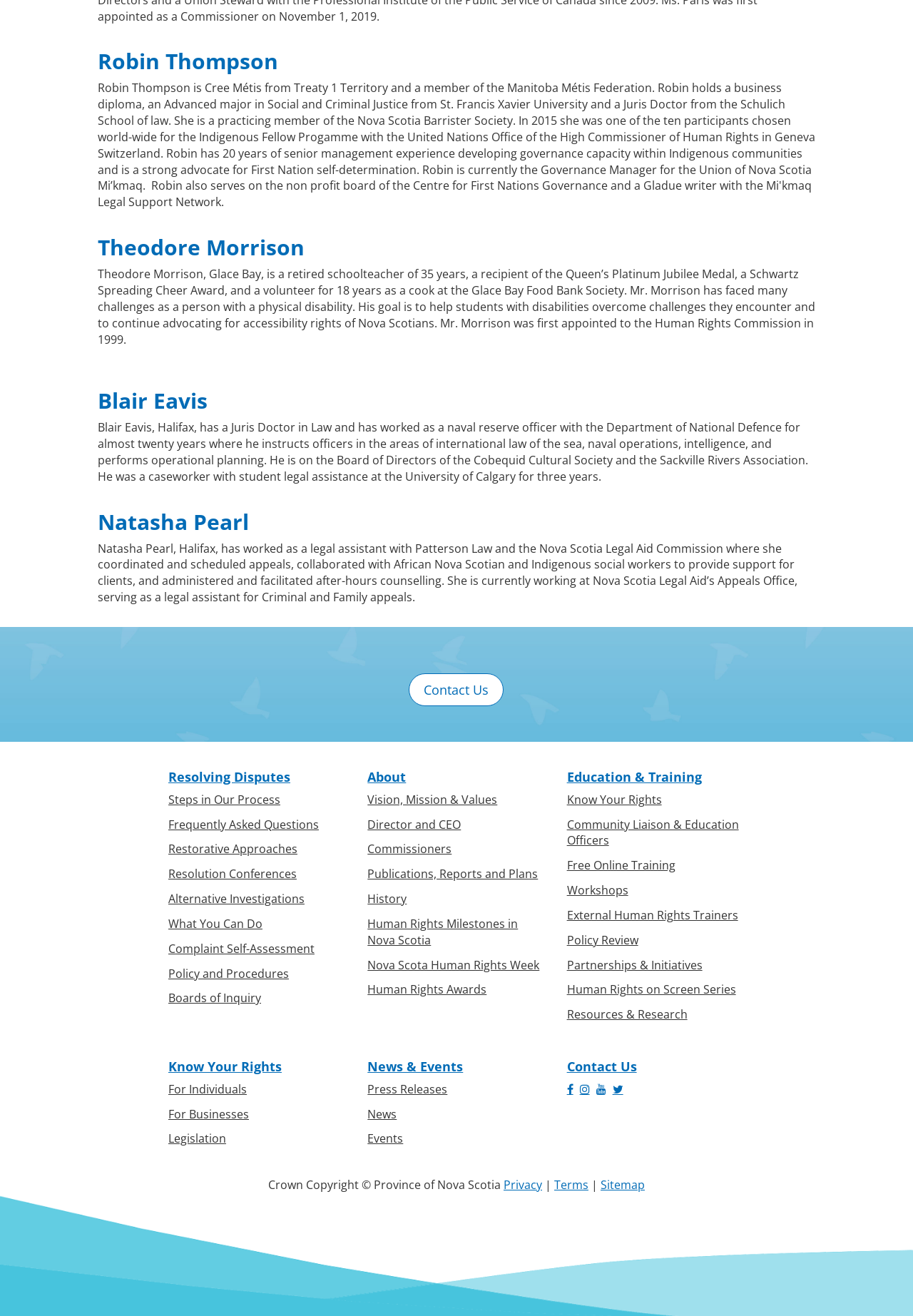Consider the image and give a detailed and elaborate answer to the question: 
What is the category of the link 'Resolving Disputes'?

The link 'Resolving Disputes' is categorized under the 'process' section of the webpage, which suggests that it is related to the process of resolving disputes.